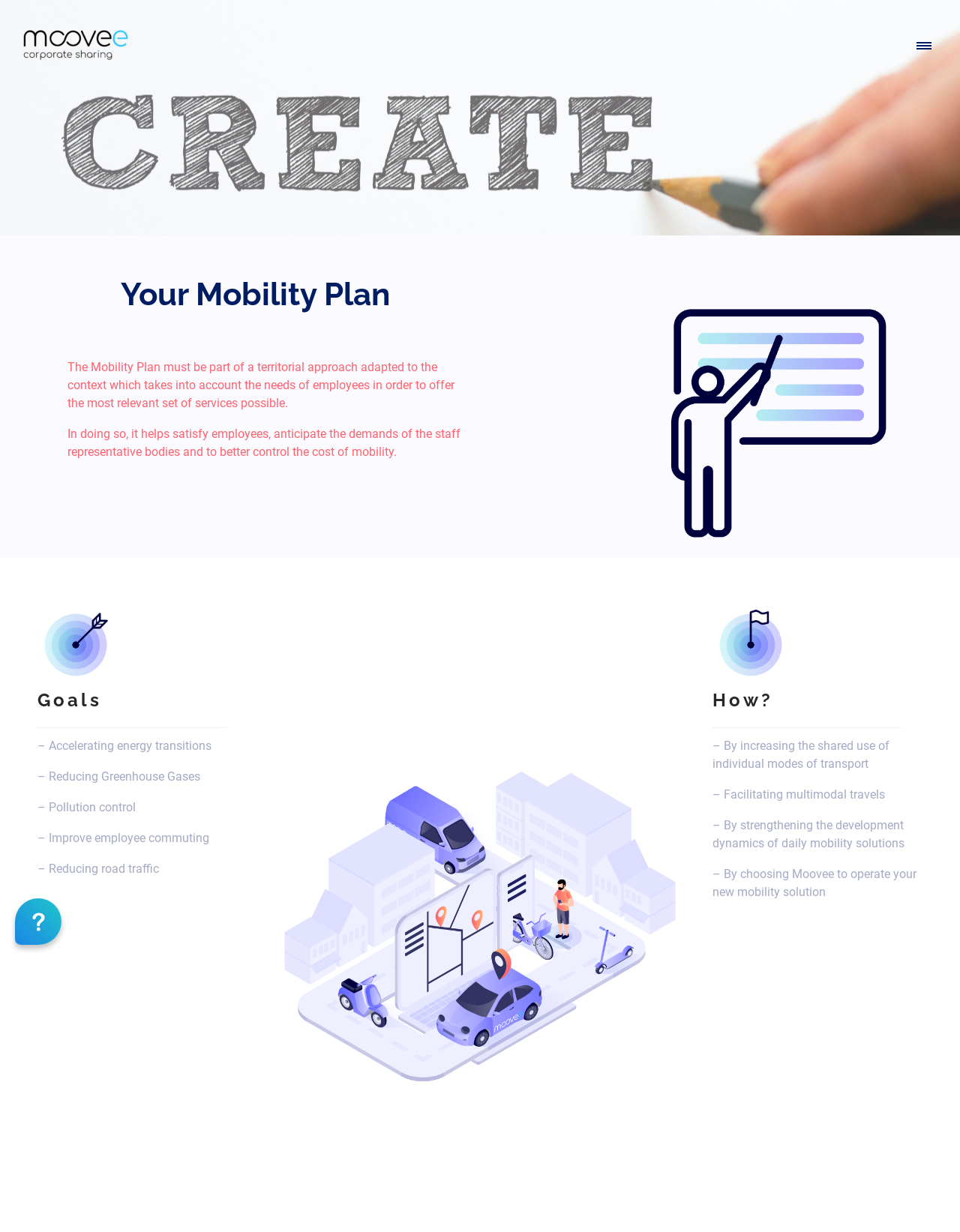What is the main topic of this webpage?
Please provide a single word or phrase as your answer based on the image.

Mobility Plan